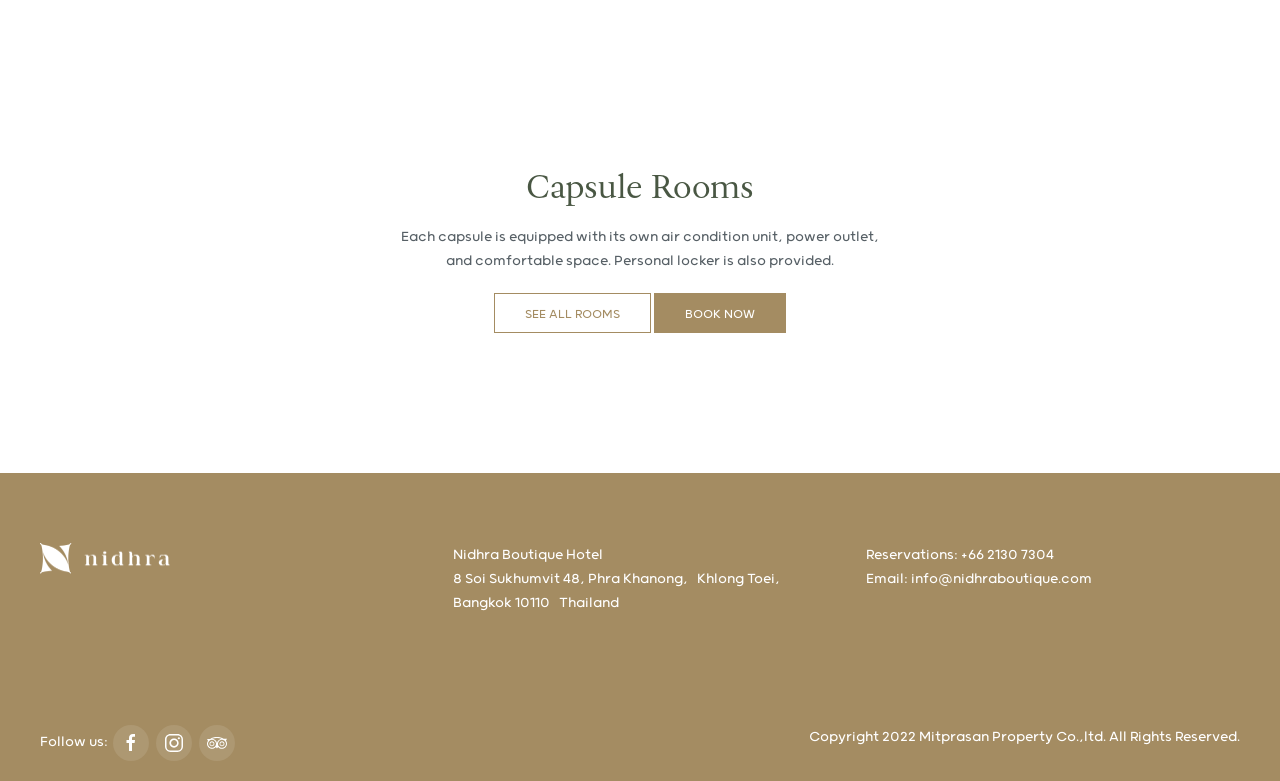What is the name of the hotel?
Based on the image, give a concise answer in the form of a single word or short phrase.

Nidhra Boutique Hotel